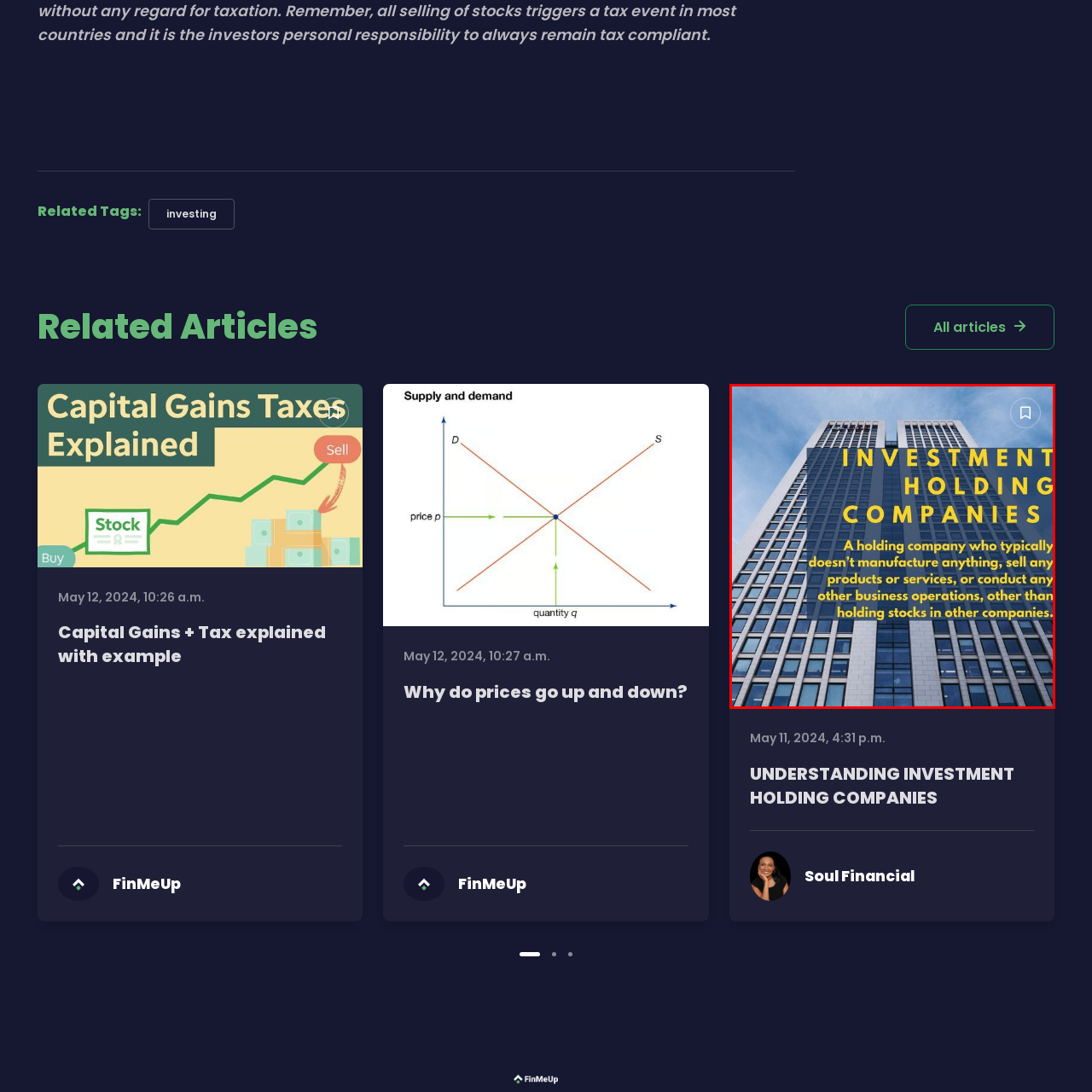Focus on the section within the red boundary and provide a detailed description.

The image features a striking photograph of a tall, modern skyscraper against a clear blue sky. The building's sleek design and reflective glass embodies contemporary architecture, showcasing a geometric facade that emphasizes vertical lines. Overlaying the image is bold, yellow typography that reads "INVESTMENT HOLDING COMPANIES," capturing attention with its strong contrast against the building's facade. Beneath the title, an explanatory text elaborates that an investment holding company generally does not engage in manufacturing or selling goods but instead focuses on holding stocks in other companies. This informative caption provides clarity about the nature of investment holding companies while the image reinforces its relevance through a visually impactful representation.